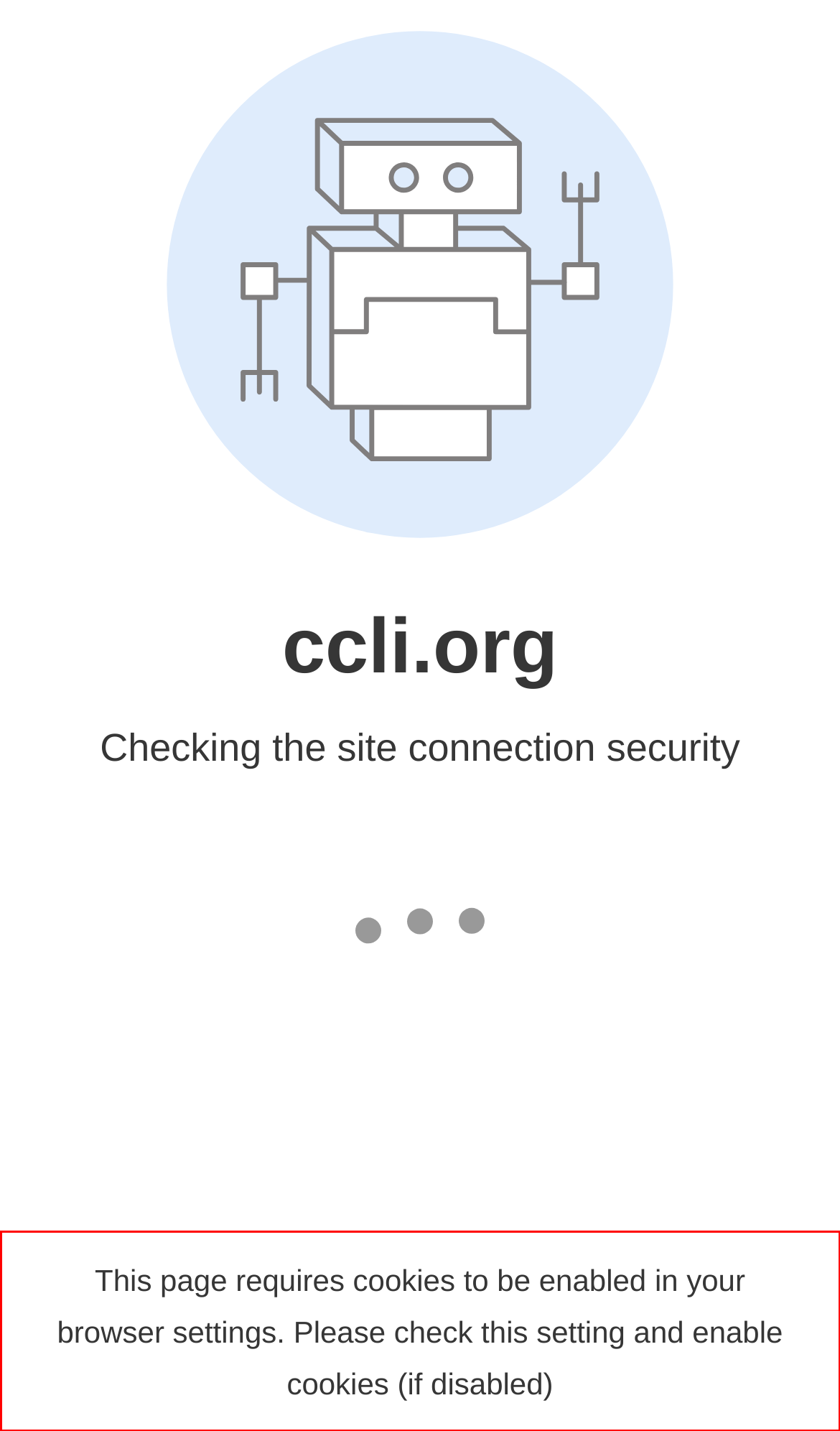You are looking at a screenshot of a webpage with a red rectangle bounding box. Use OCR to identify and extract the text content found inside this red bounding box.

This page requires cookies to be enabled in your browser settings. Please check this setting and enable cookies (if disabled)